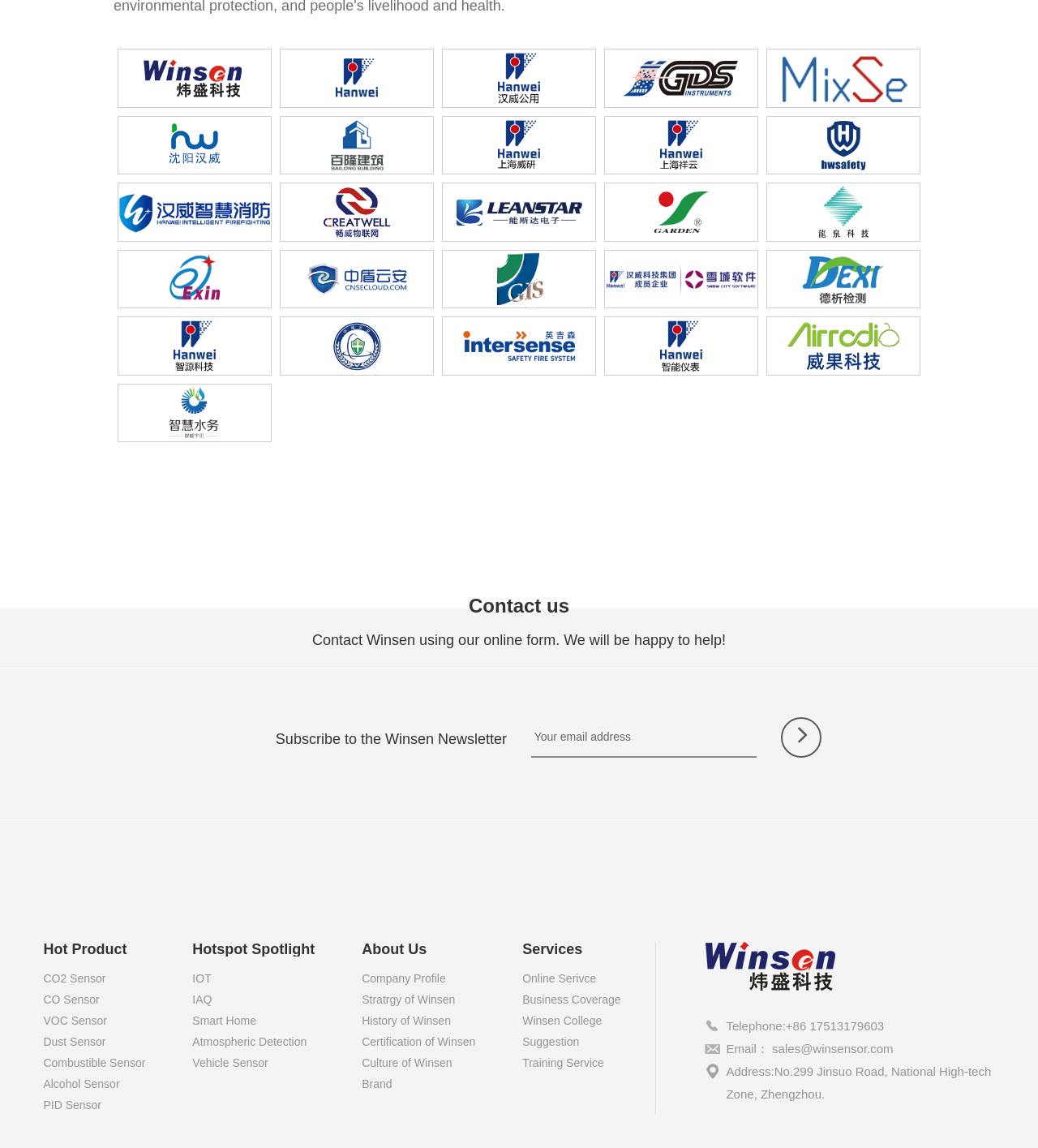Given the description "Stratrgy of Winsen", determine the bounding box of the corresponding UI element.

[0.349, 0.862, 0.48, 0.88]